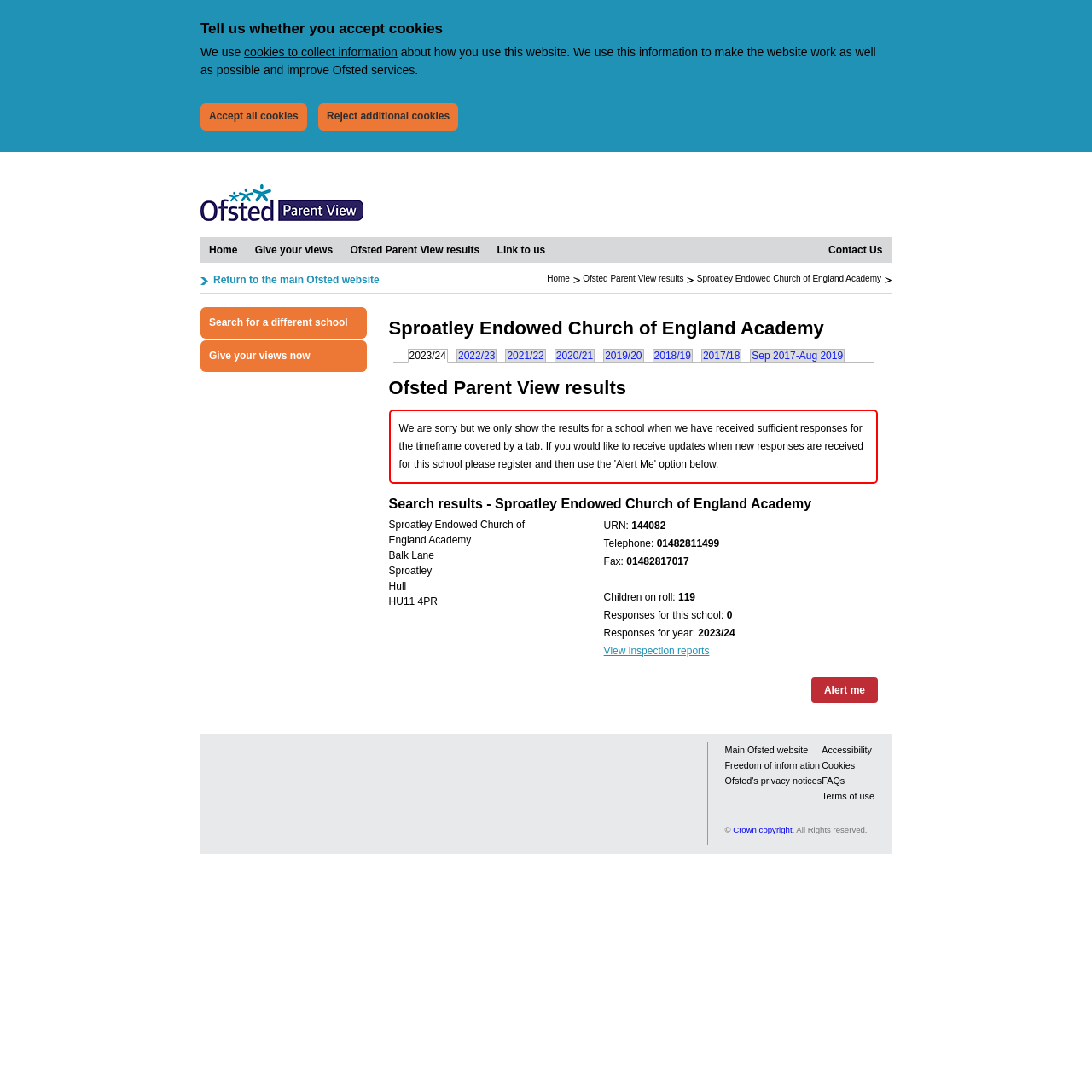Use a single word or phrase to answer the question:
How many children are on roll at the school?

119